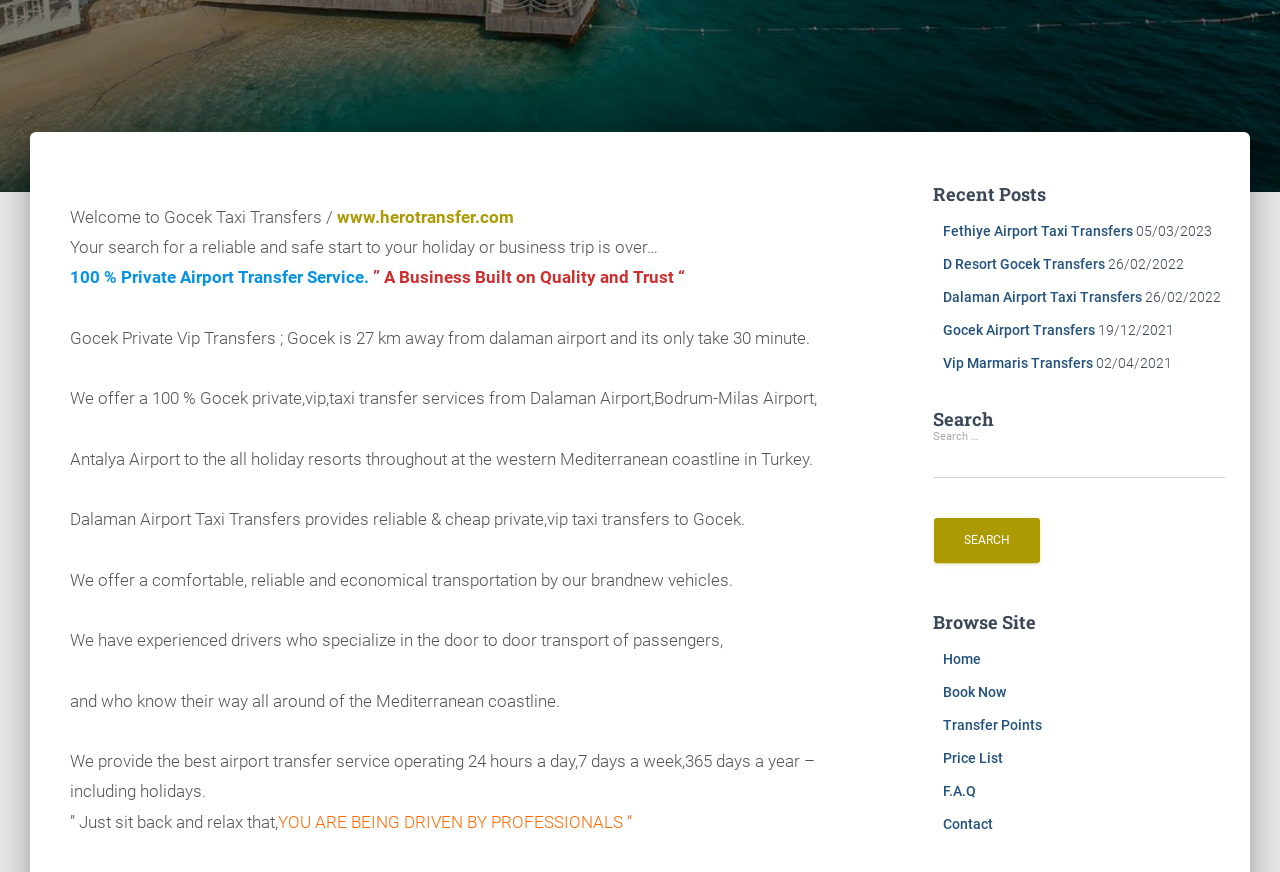Using the description: "Fethiye Airport Taxi Transfers", identify the bounding box of the corresponding UI element in the screenshot.

[0.736, 0.256, 0.885, 0.275]